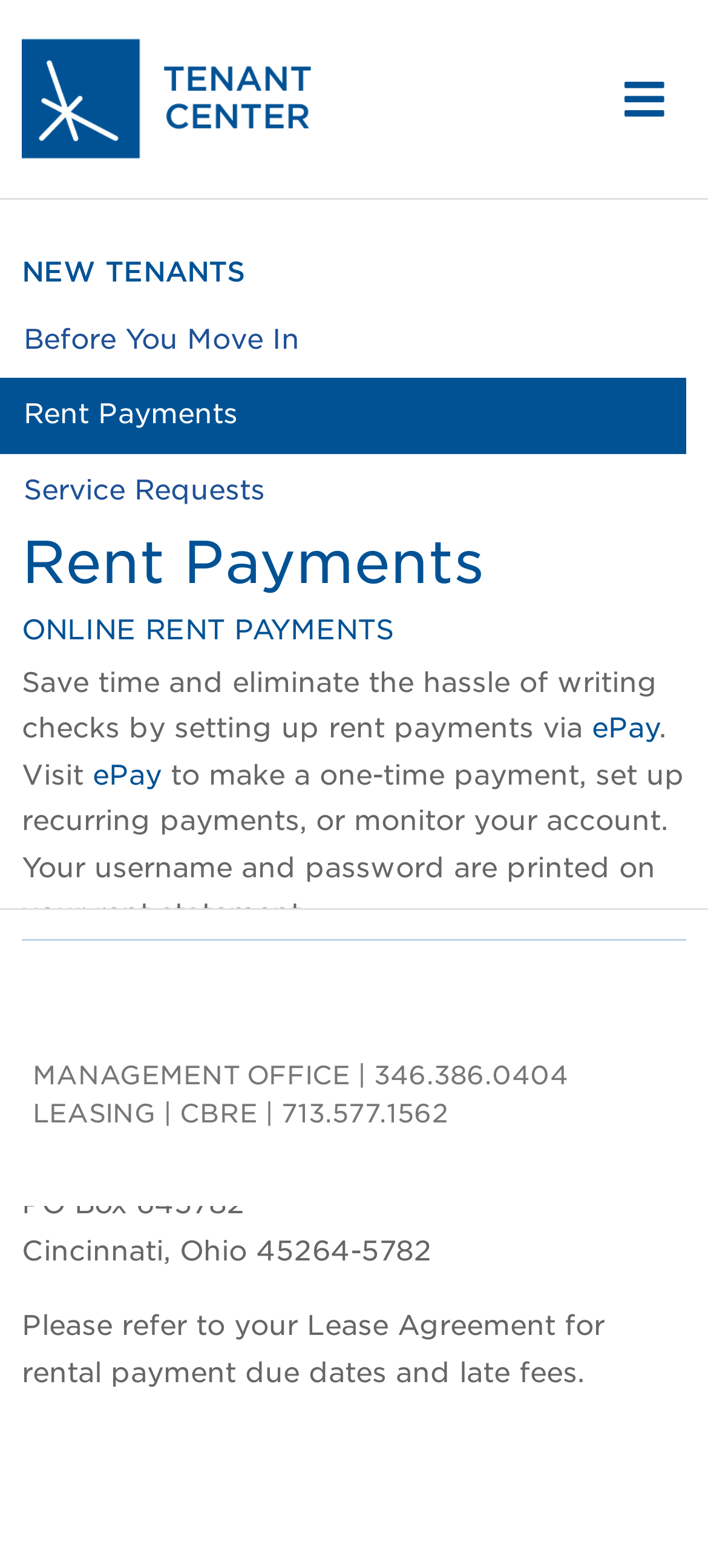What is the address for mailing rent payments?
Refer to the image and provide a one-word or short phrase answer.

PO Box 645782, Cincinnati, Ohio 45264-5782